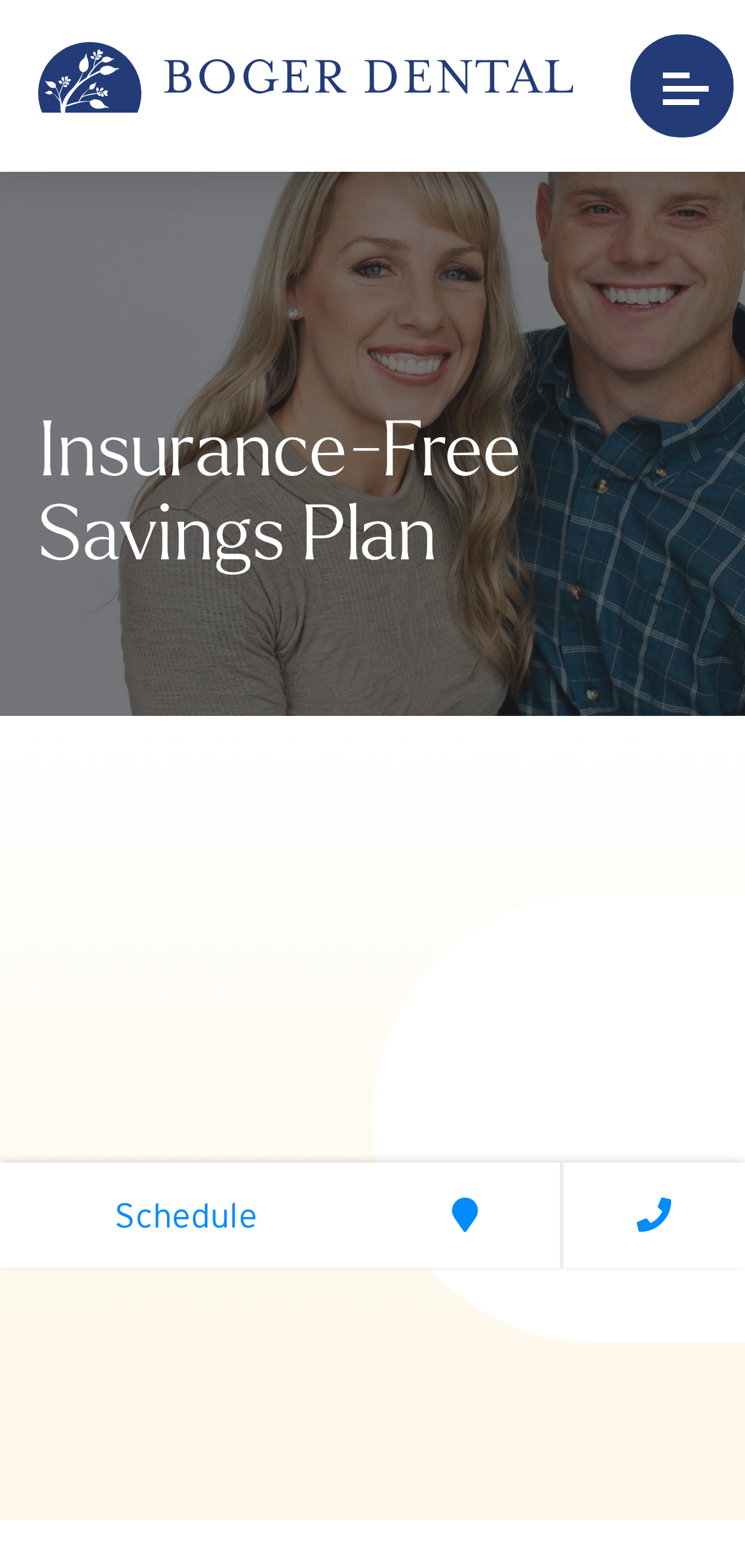Based on the image, provide a detailed and complete answer to the question: 
How many links are there in the top section?

I can see that there are three links in the top section of the webpage, namely 'Group Copy', 'Schedule', and two other links with no text.